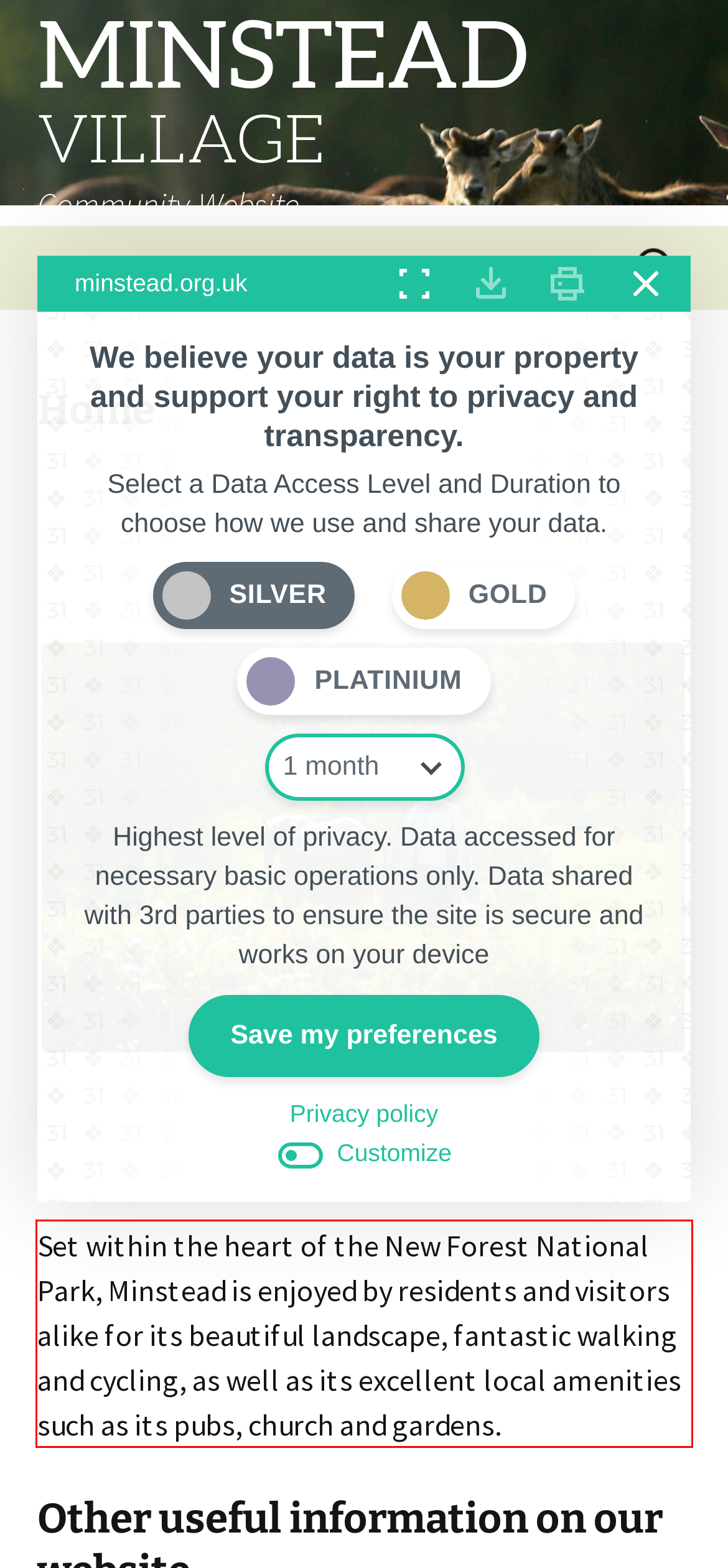Using the provided webpage screenshot, identify and read the text within the red rectangle bounding box.

Set within the heart of the New Forest National Park, Minstead is enjoyed by residents and visitors alike for its beautiful landscape, fantastic walking and cycling, as well as its excellent local amenities such as its pubs, church and gardens.